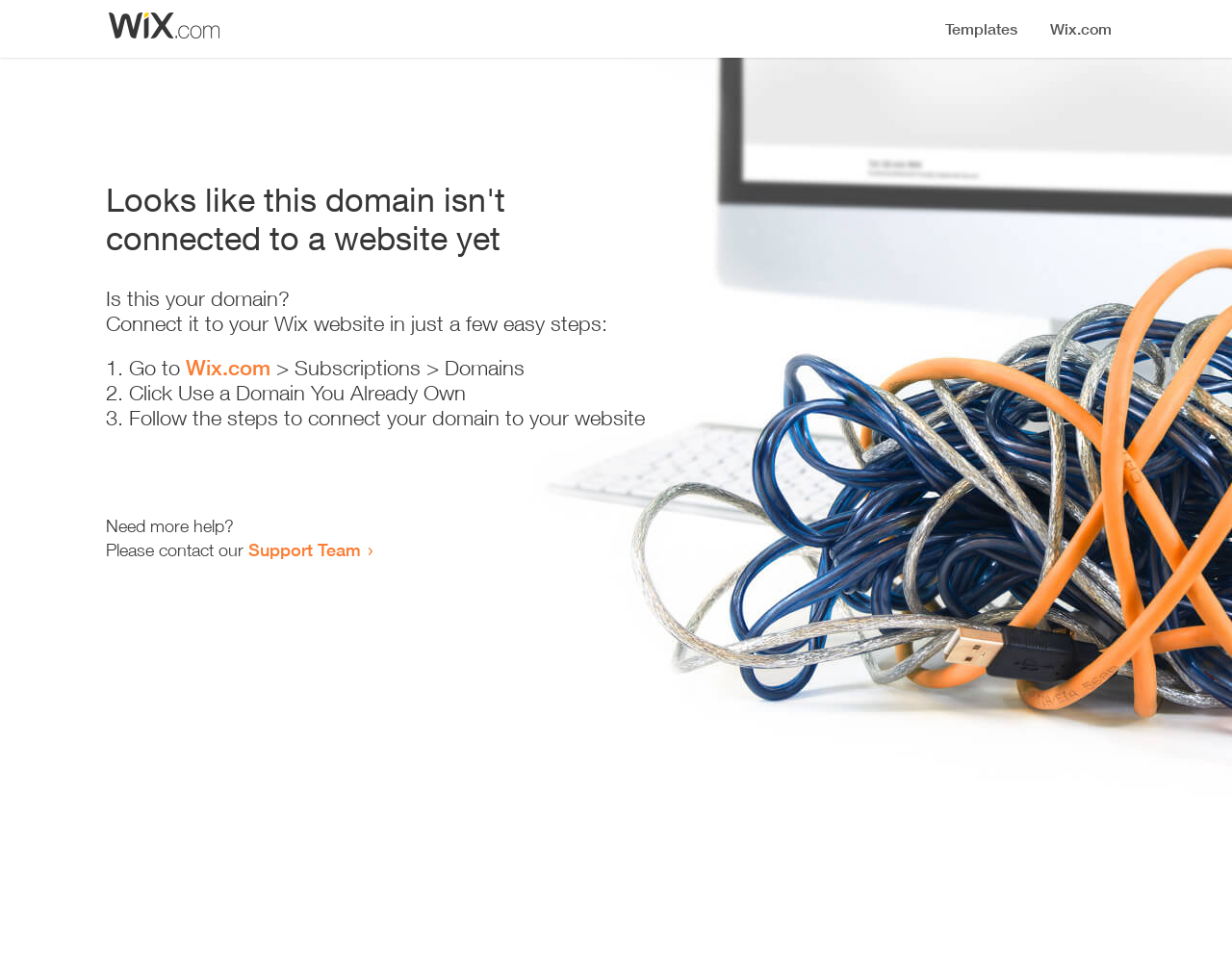Using the element description: "Wix.com", determine the bounding box coordinates for the specified UI element. The coordinates should be four float numbers between 0 and 1, [left, top, right, bottom].

[0.151, 0.366, 0.22, 0.391]